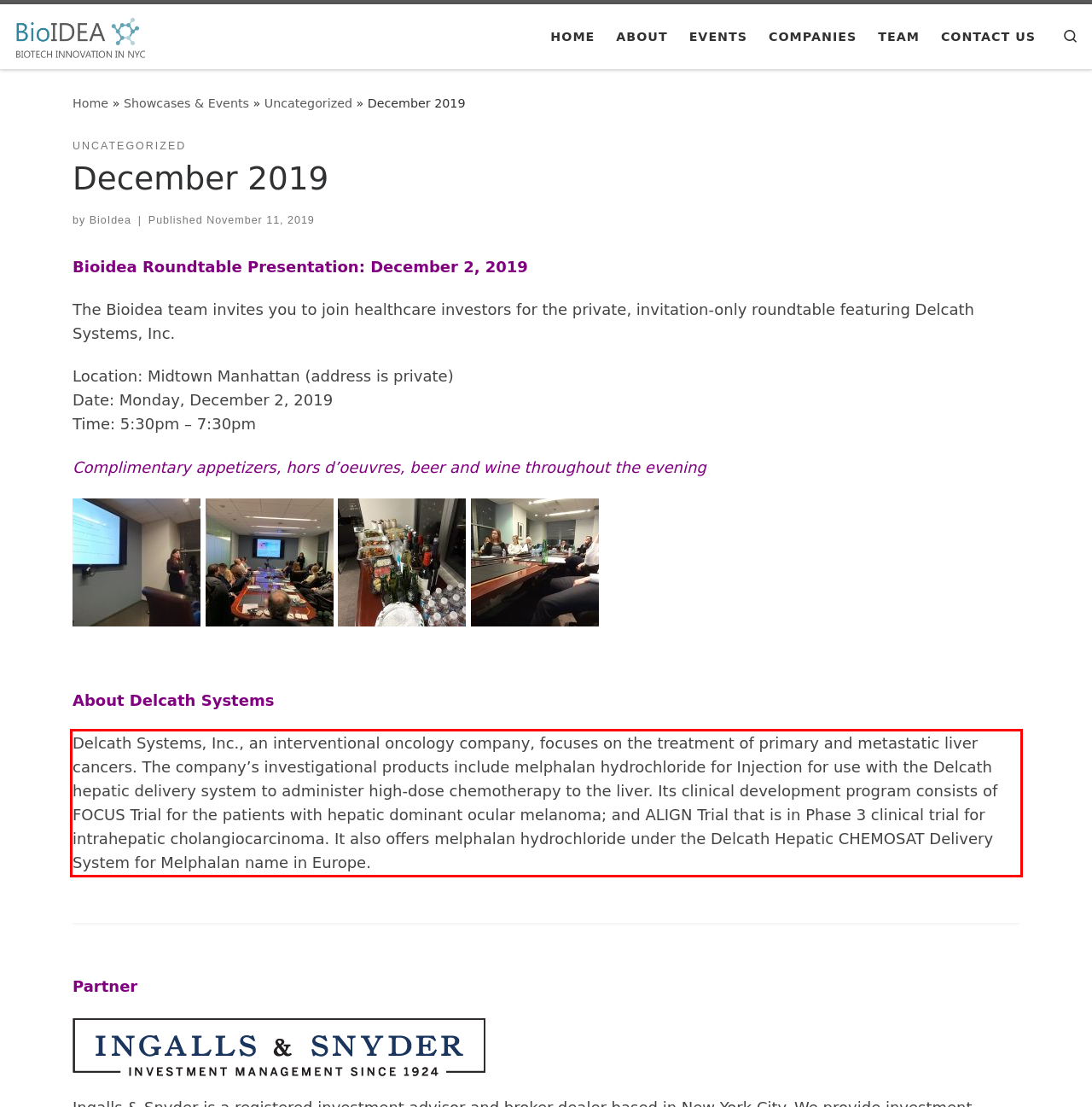Please identify and extract the text from the UI element that is surrounded by a red bounding box in the provided webpage screenshot.

Delcath Systems, Inc., an interventional oncology company, focuses on the treatment of primary and metastatic liver cancers. The company’s investigational products include melphalan hydrochloride for Injection for use with the Delcath hepatic delivery system to administer high-dose chemotherapy to the liver. Its clinical development program consists of FOCUS Trial for the patients with hepatic dominant ocular melanoma; and ALIGN Trial that is in Phase 3 clinical trial for intrahepatic cholangiocarcinoma. It also offers melphalan hydrochloride under the Delcath Hepatic CHEMOSAT Delivery System for Melphalan name in Europe.